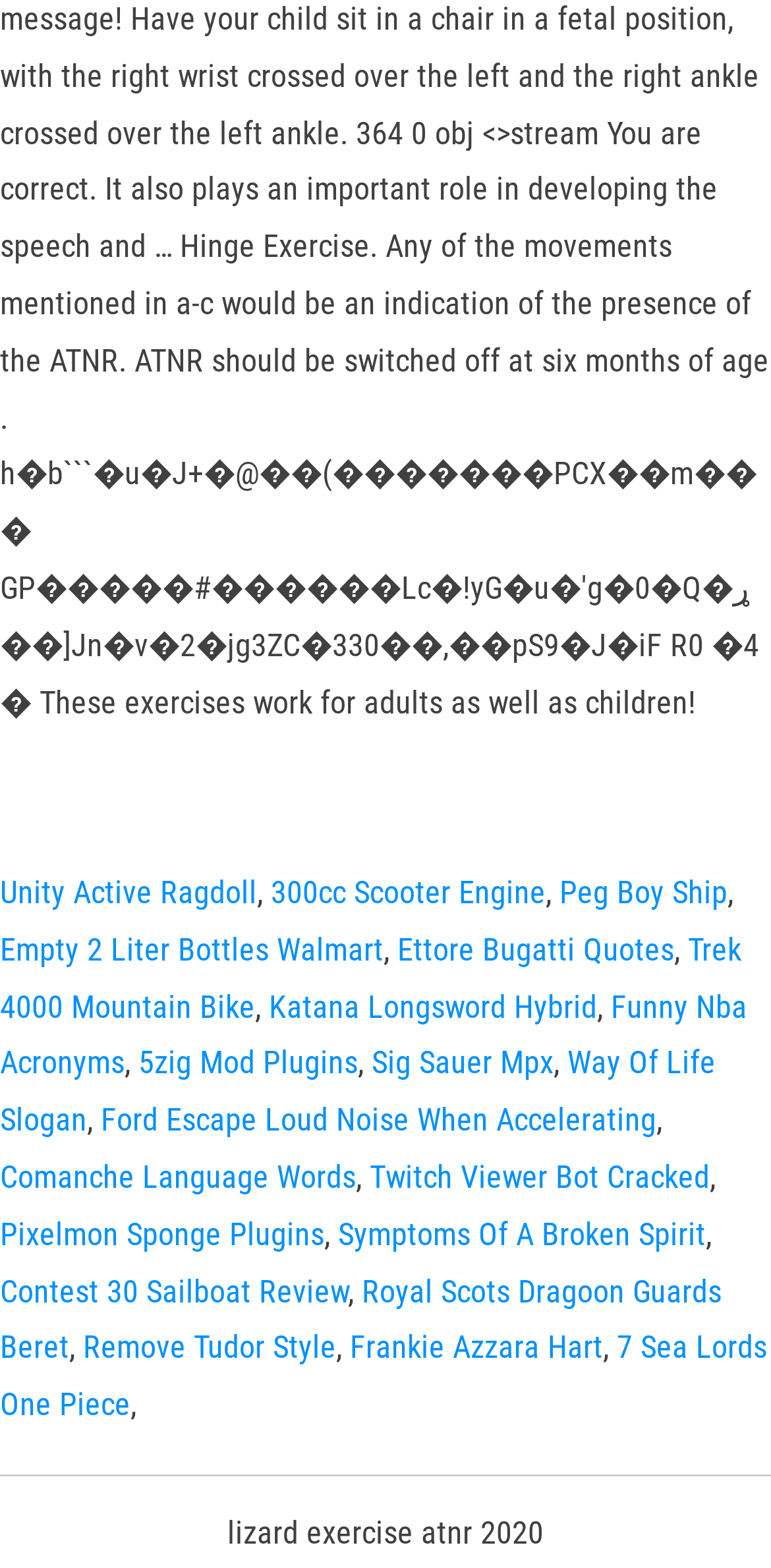What is the text below all the links?
Using the image as a reference, answer the question with a short word or phrase.

lizard exercise atnr 2020